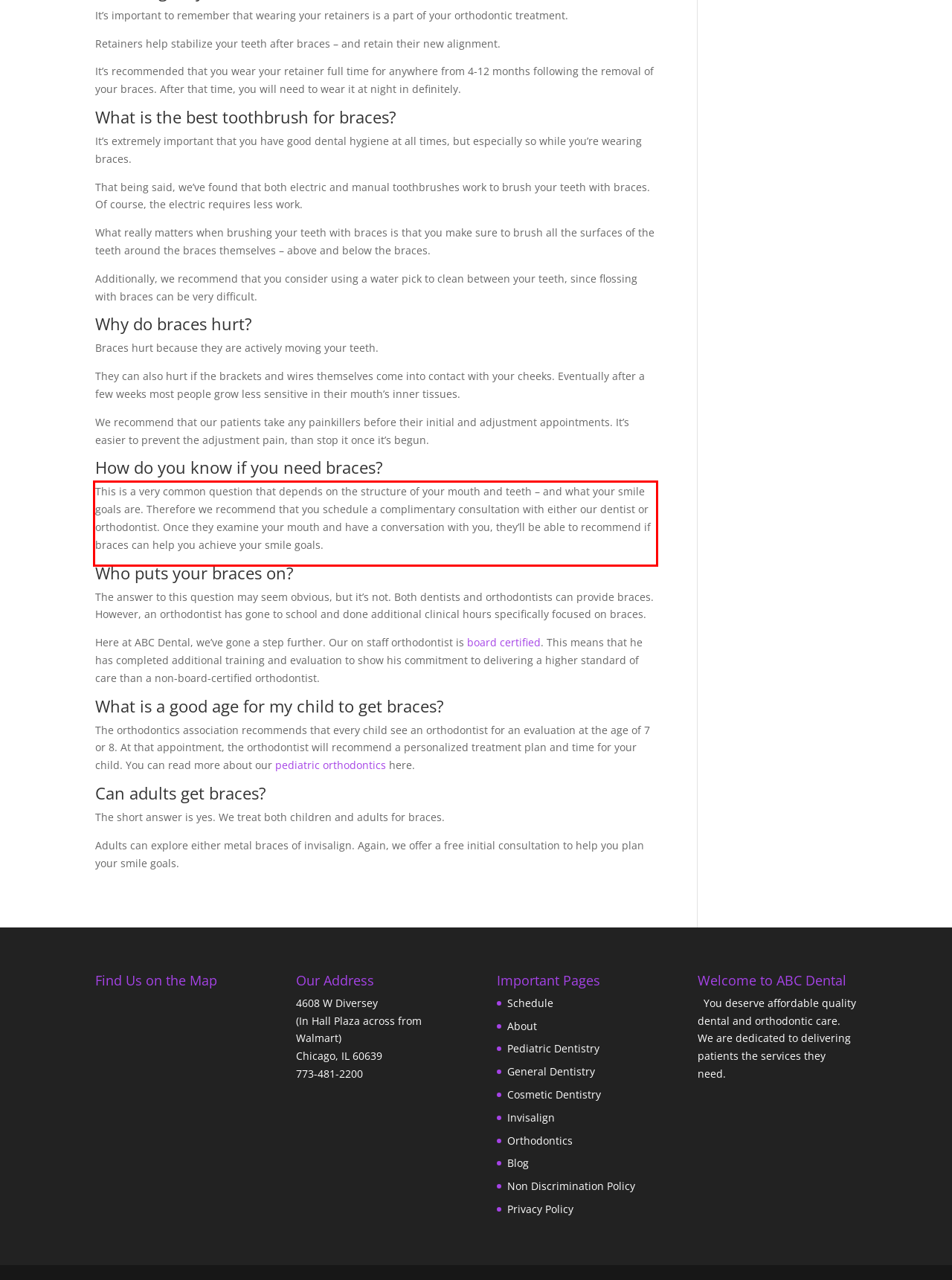Extract and provide the text found inside the red rectangle in the screenshot of the webpage.

This is a very common question that depends on the structure of your mouth and teeth – and what your smile goals are. Therefore we recommend that you schedule a complimentary consultation with either our dentist or orthodontist. Once they examine your mouth and have a conversation with you, they’ll be able to recommend if braces can help you achieve your smile goals.